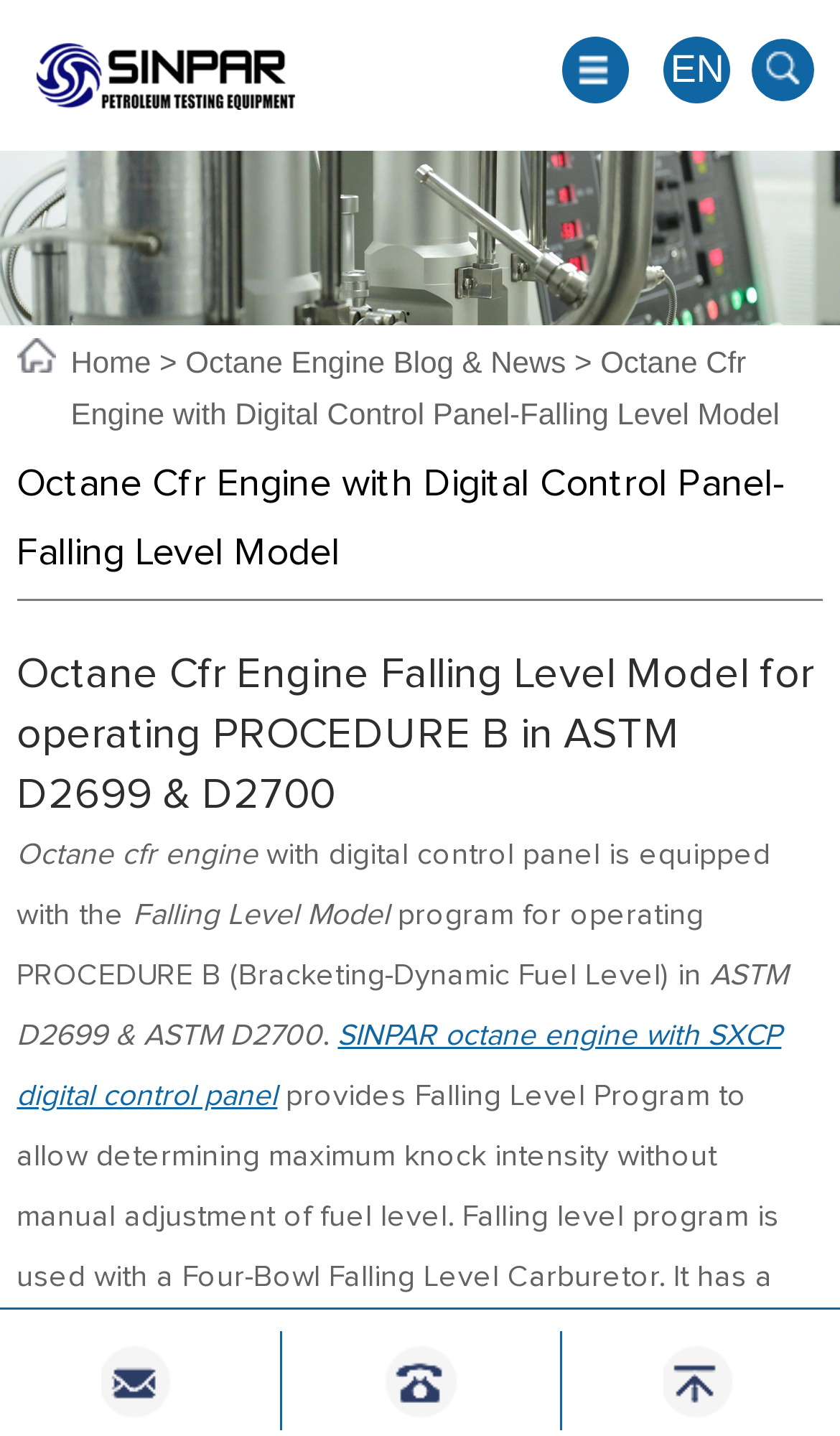Find the bounding box coordinates of the clickable region needed to perform the following instruction: "Visit Shanghai Sinpar Scientific Instrument Co.,Ltd. website". The coordinates should be provided as four float numbers between 0 and 1, i.e., [left, top, right, bottom].

[0.0, 0.025, 0.351, 0.049]